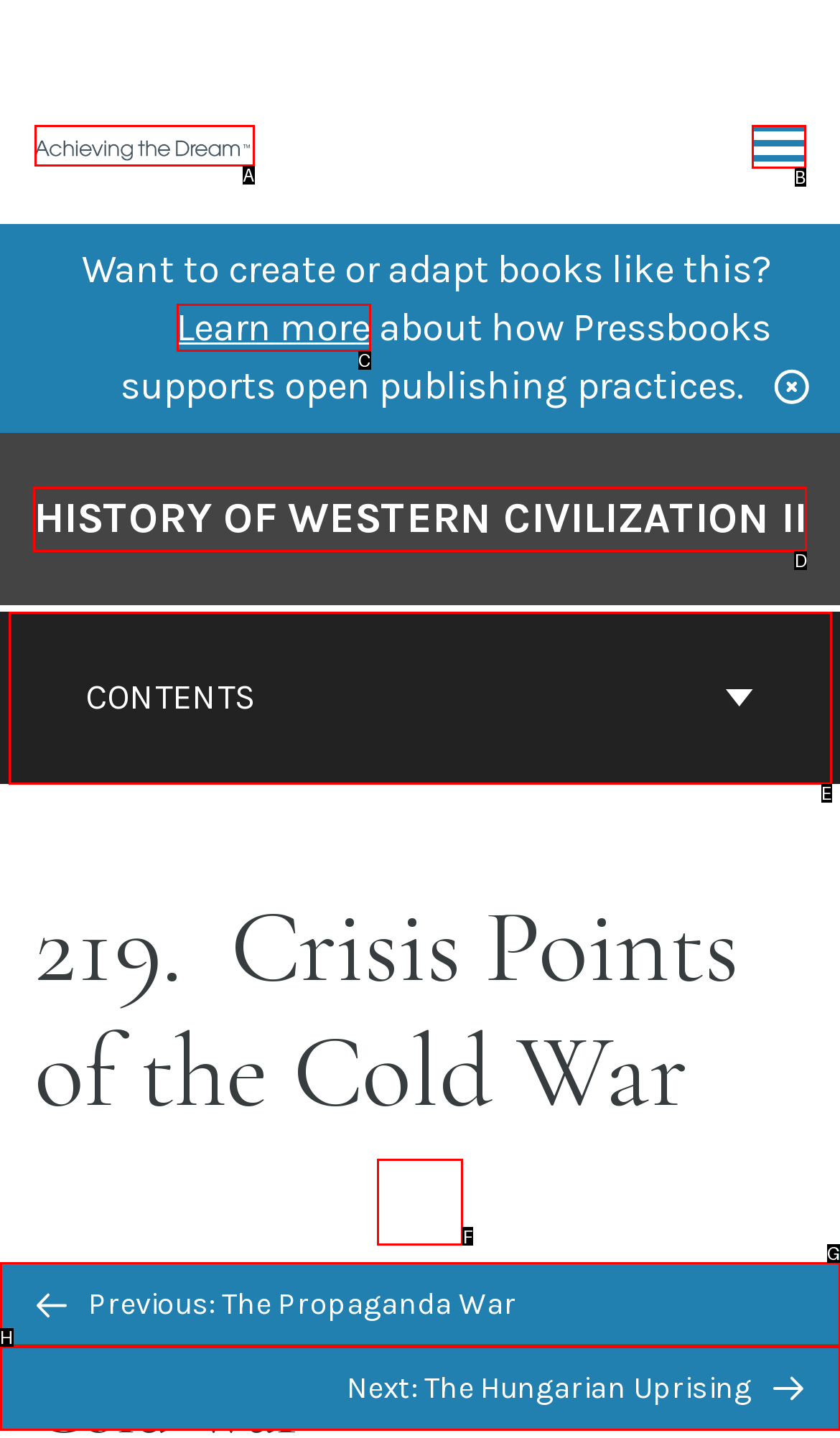Identify the correct choice to execute this task: Go back to top
Respond with the letter corresponding to the right option from the available choices.

F